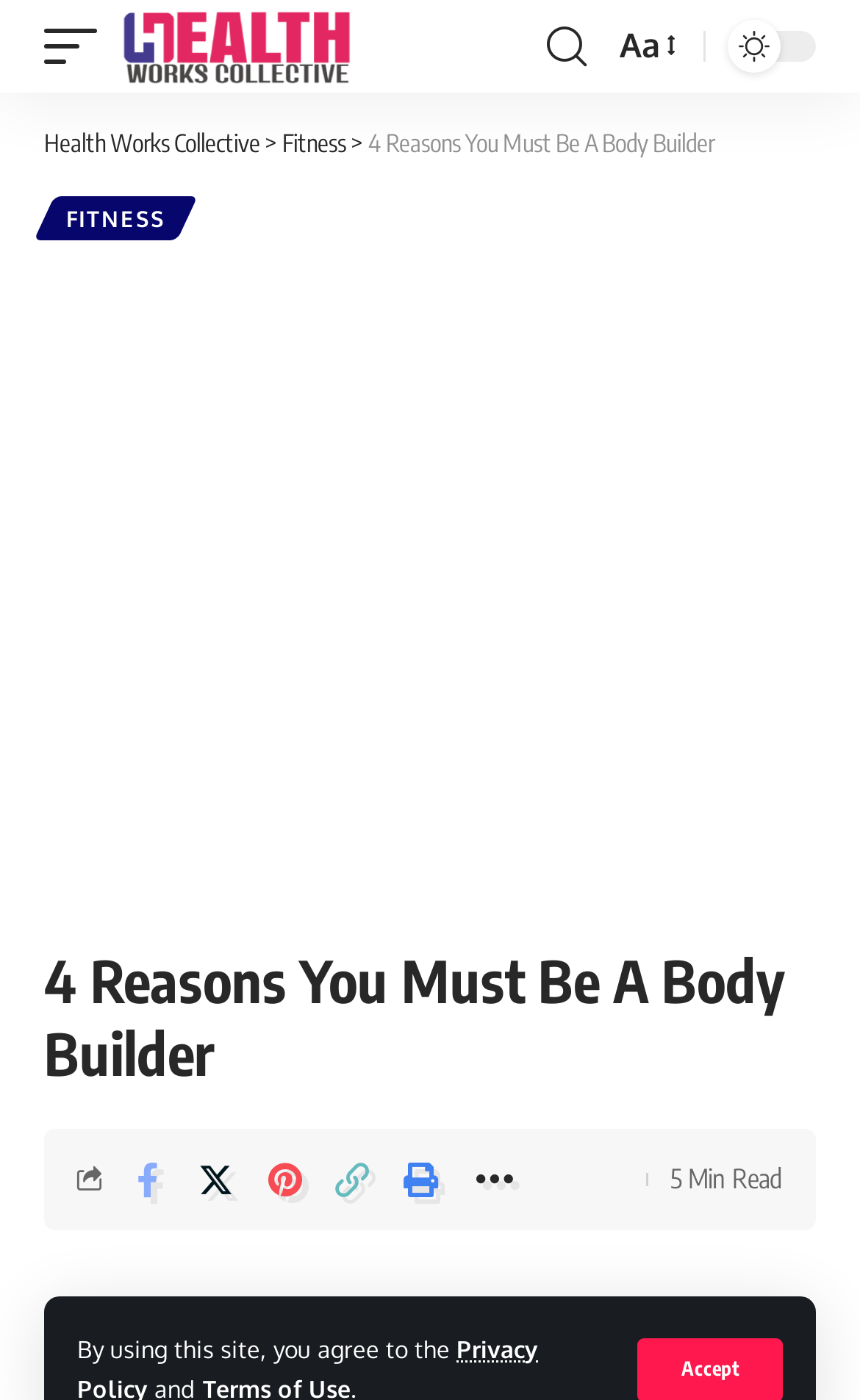What is the category of this article?
Could you please answer the question thoroughly and with as much detail as possible?

I determined the category by examining the link element with the text 'Fitness' which is located in the top navigation bar, next to the 'Health Works Collective' logo.